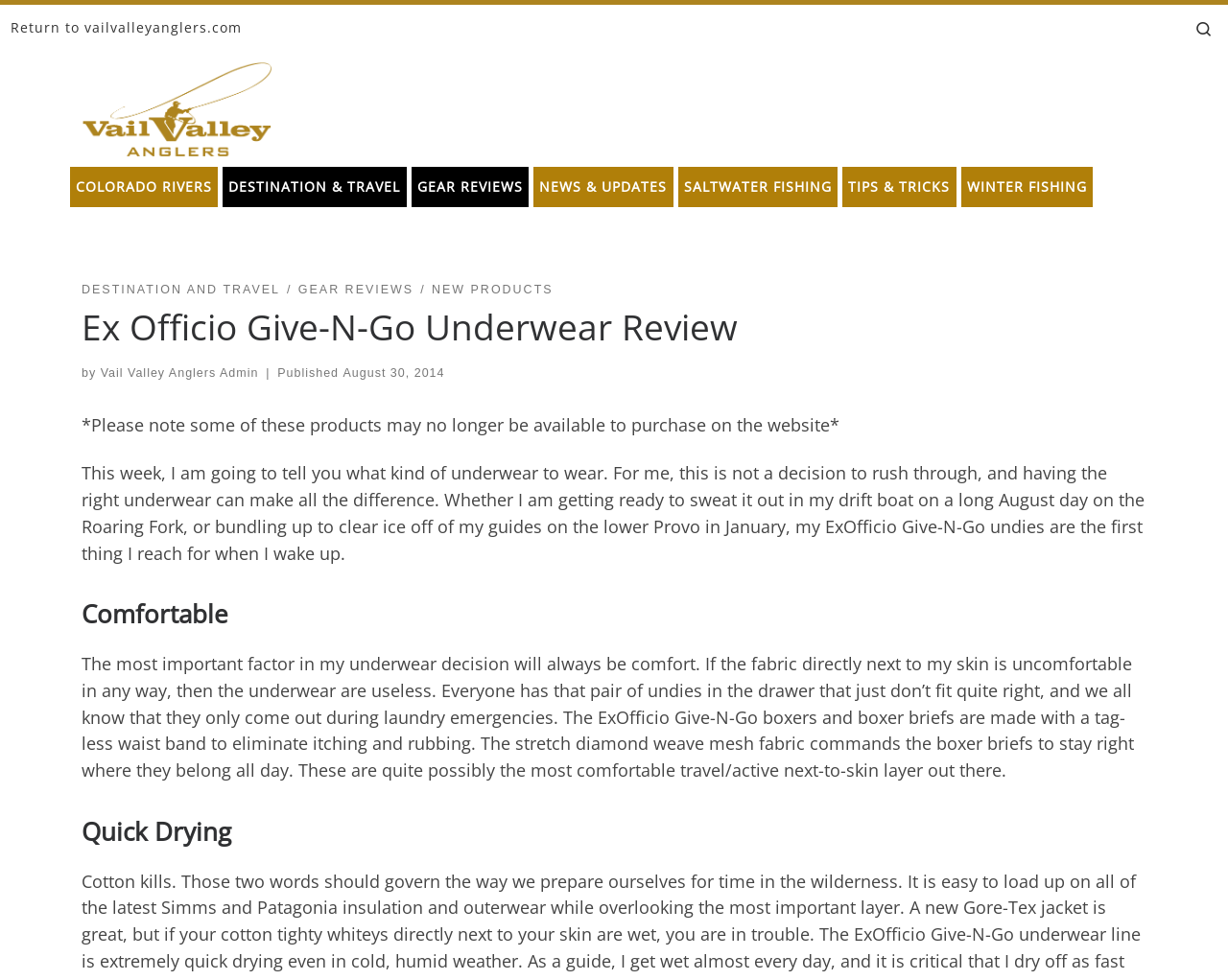Please determine the bounding box coordinates of the section I need to click to accomplish this instruction: "Search for something".

[0.96, 0.005, 1.0, 0.052]